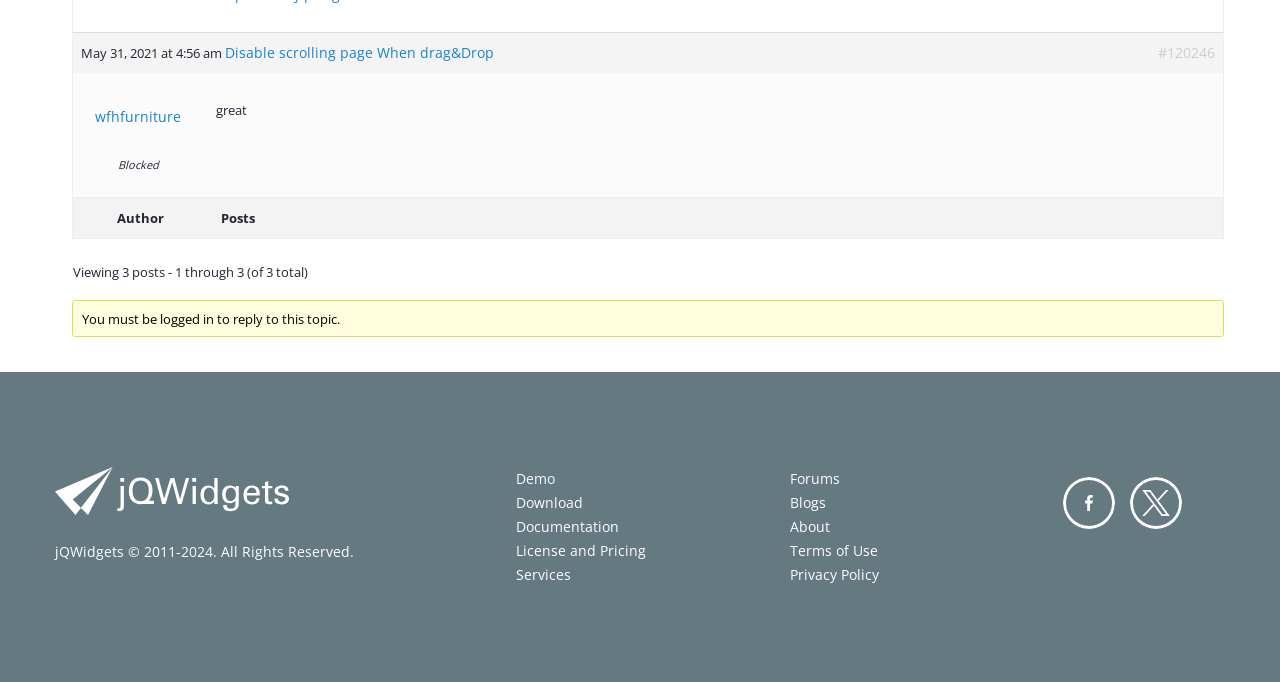Determine the bounding box coordinates of the element's region needed to click to follow the instruction: "View 'Documentation'". Provide these coordinates as four float numbers between 0 and 1, formatted as [left, top, right, bottom].

[0.403, 0.758, 0.483, 0.786]